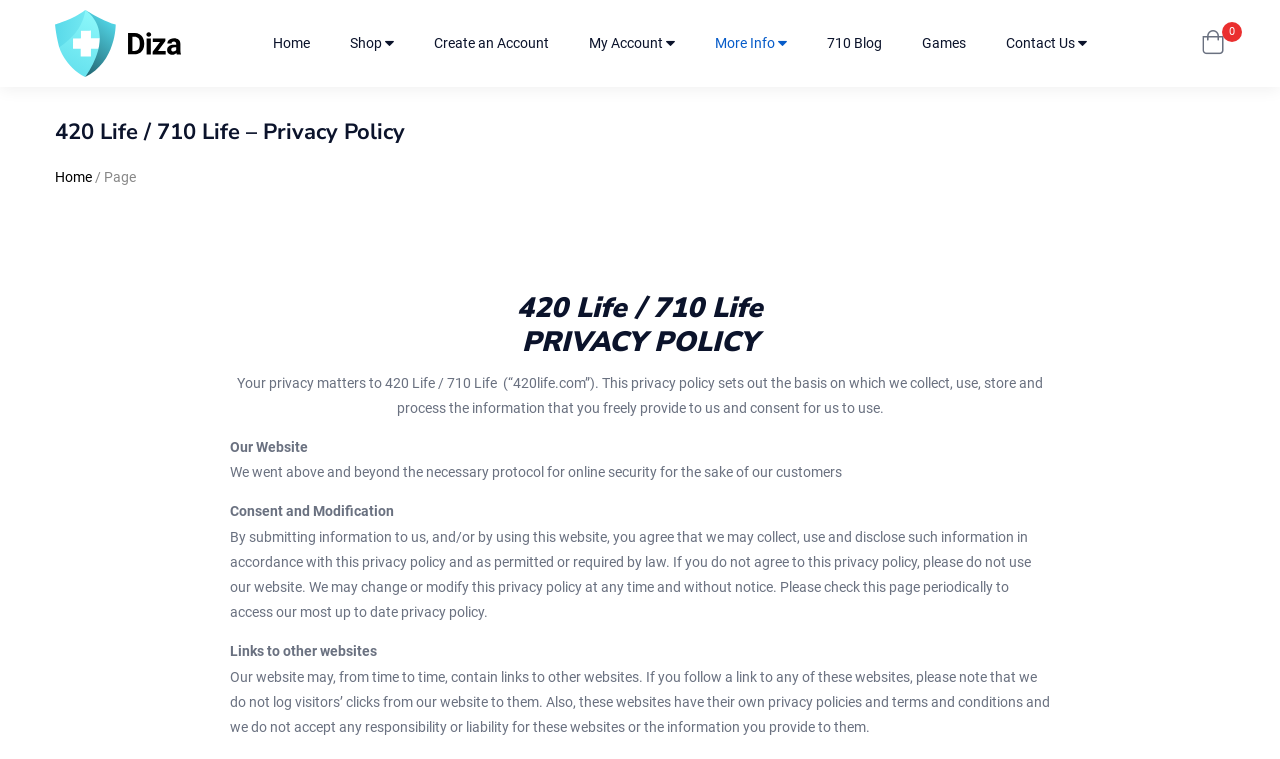Please determine the heading text of this webpage.

420 Life / 710 Life – Privacy Policy